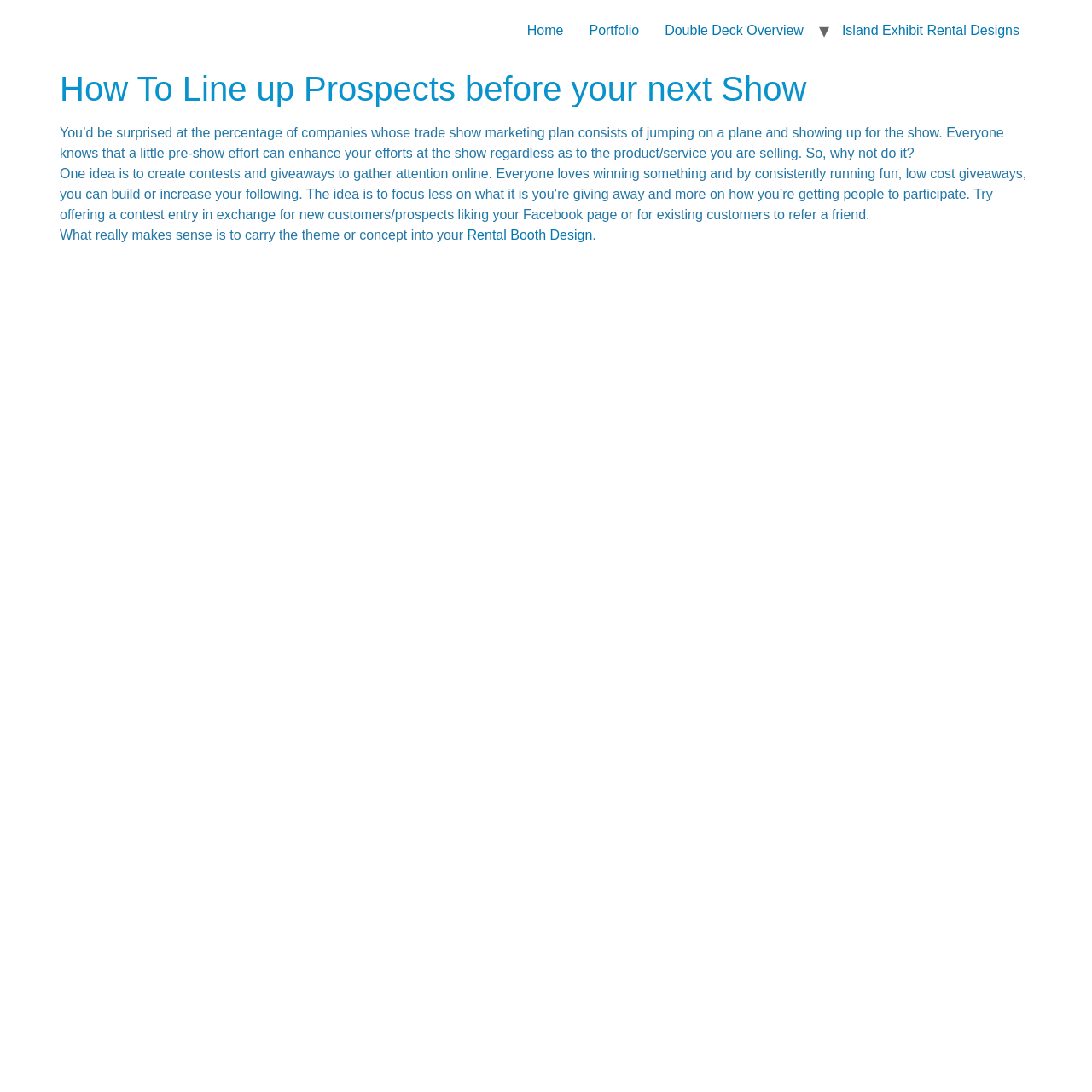Please specify the bounding box coordinates in the format (top-left x, top-left y, bottom-right x, bottom-right y), with all values as floating point numbers between 0 and 1. Identify the bounding box of the UI element described by: Home

[0.471, 0.012, 0.528, 0.044]